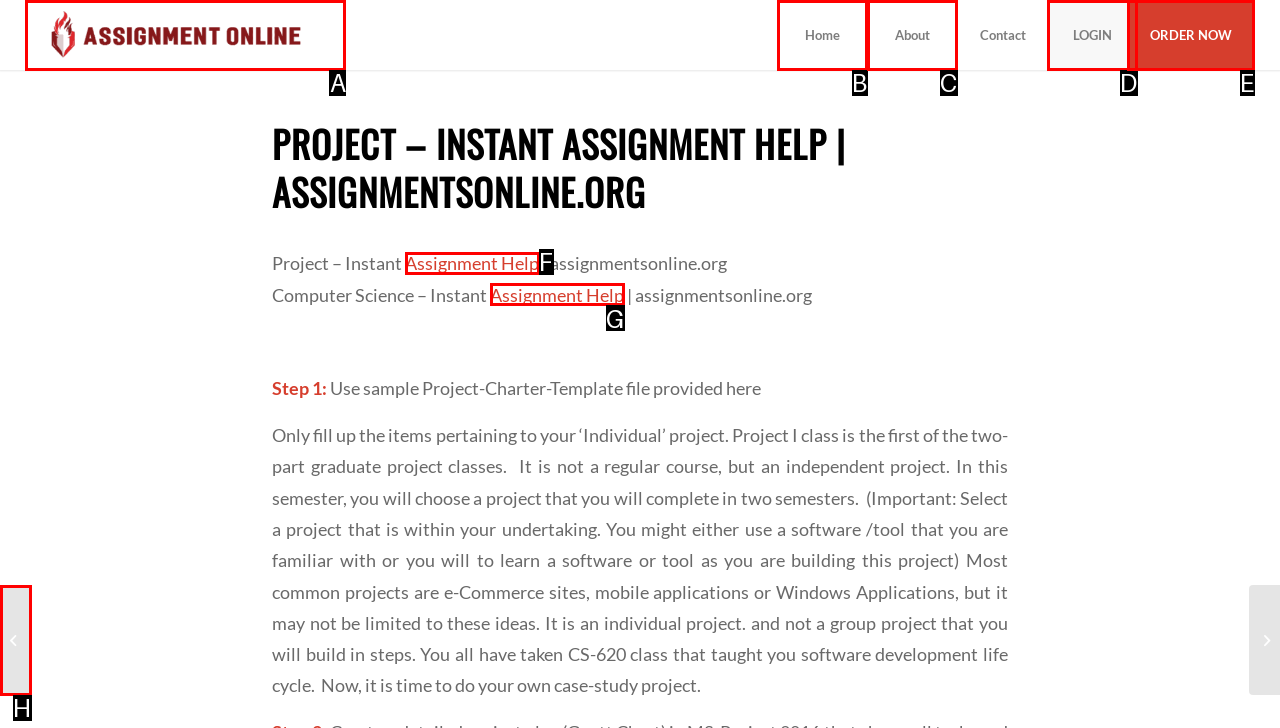Based on the element description: alt="Assignment Online" title="Assignment online_logo", choose the best matching option. Provide the letter of the option directly.

A